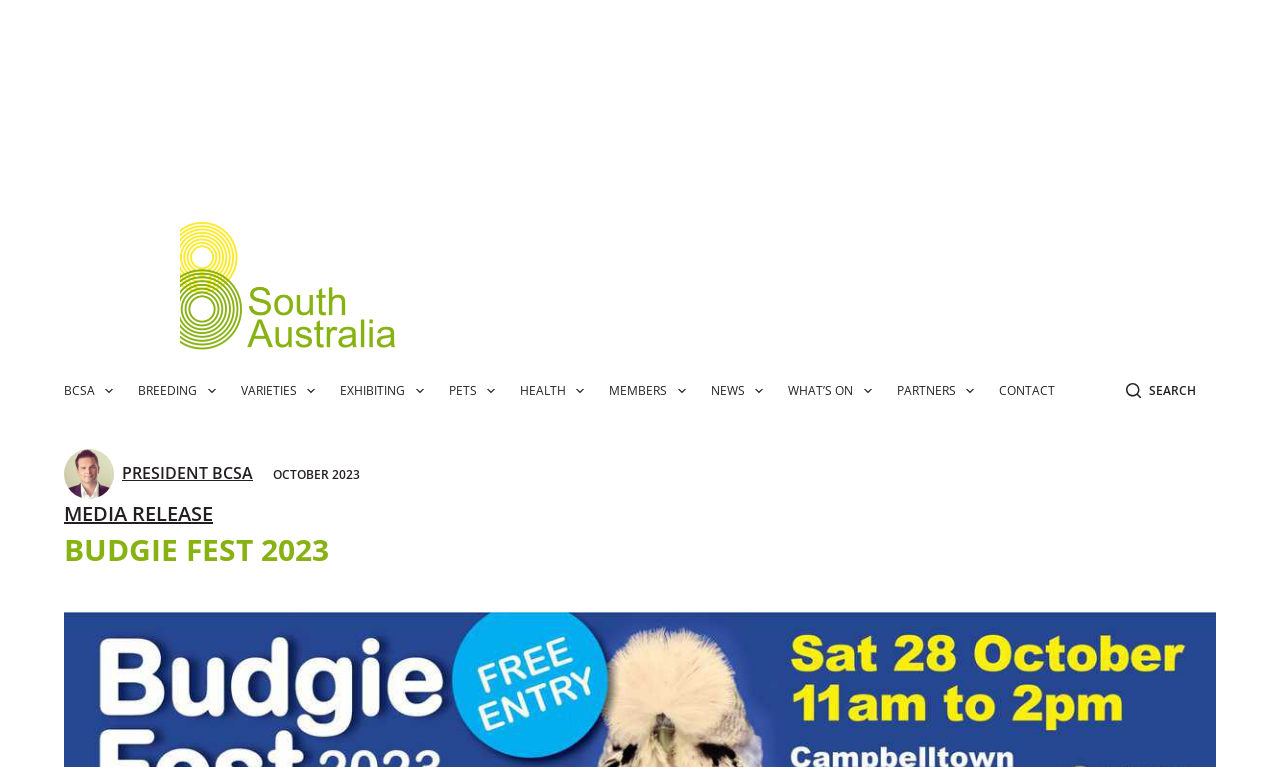What is the logo of BCSA?
Provide a detailed and extensive answer to the question.

The logo of BCSA can be found in the top-left corner of the webpage, inside a figure element with a bounding box coordinate of [0.141, 0.287, 0.341, 0.457]. It is an image element with the description 'BCSA logo'.